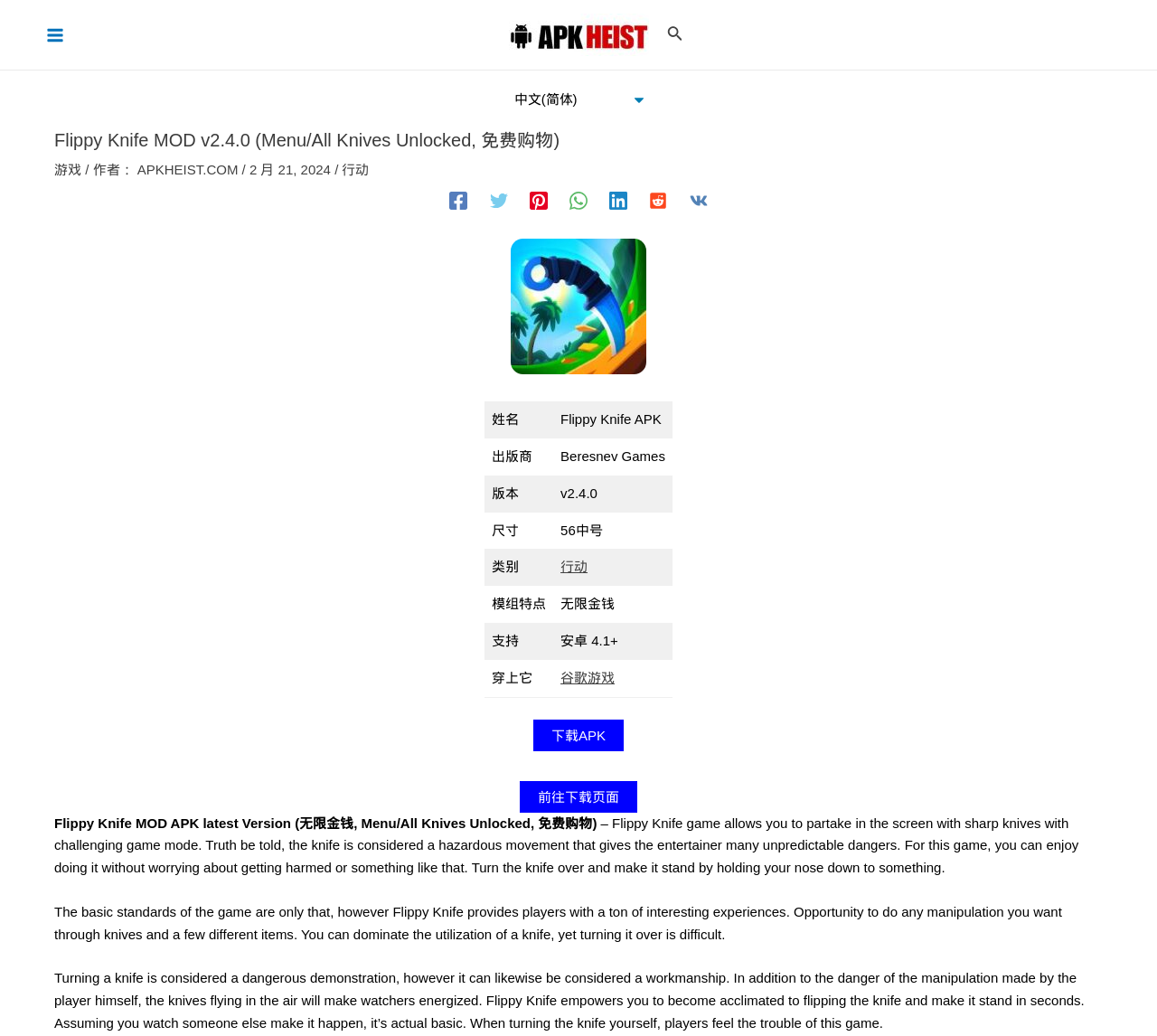Provide a single word or phrase answer to the question: 
What is the version of the game?

v2.4.0